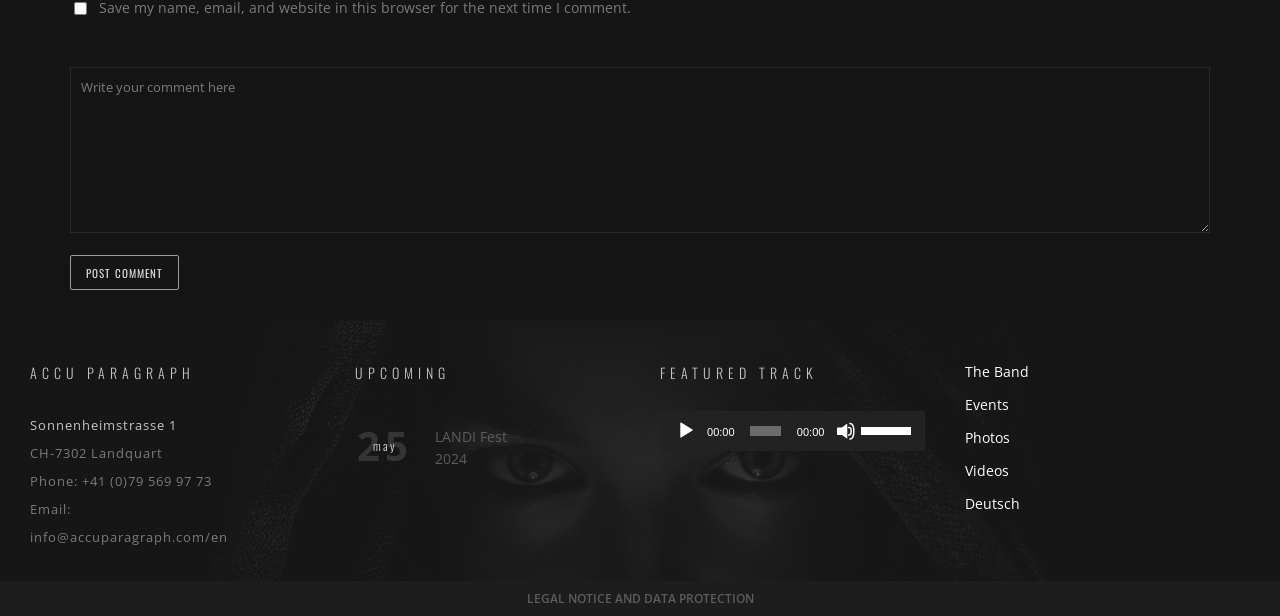Predict the bounding box of the UI element that fits this description: "Pearltrees".

None